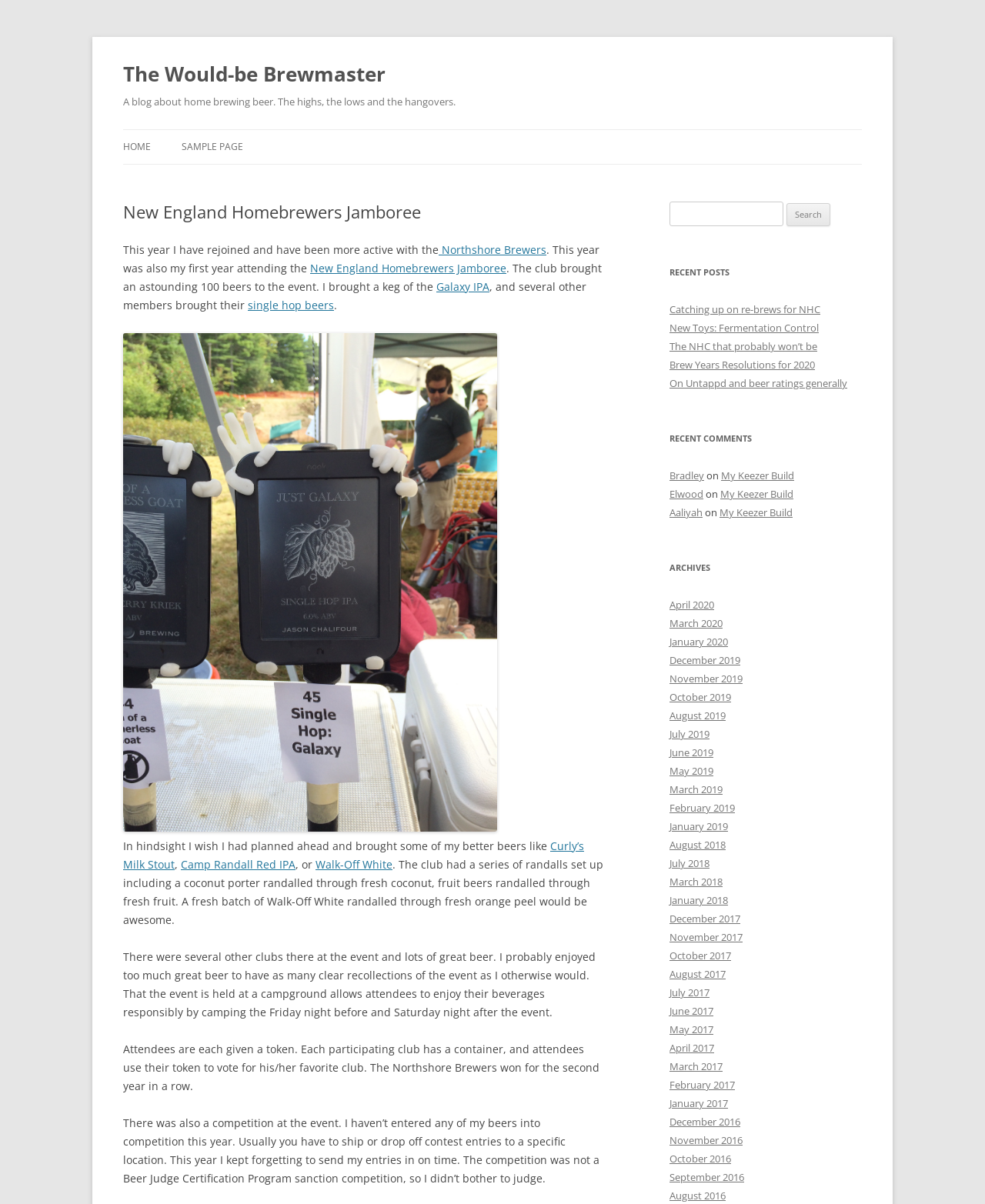Please provide a comprehensive response to the question below by analyzing the image: 
What is the purpose of the token given to attendees?

According to the text, attendees are given a token, which they use to vote for their favorite club at the New England Homebrewers Jamboree.